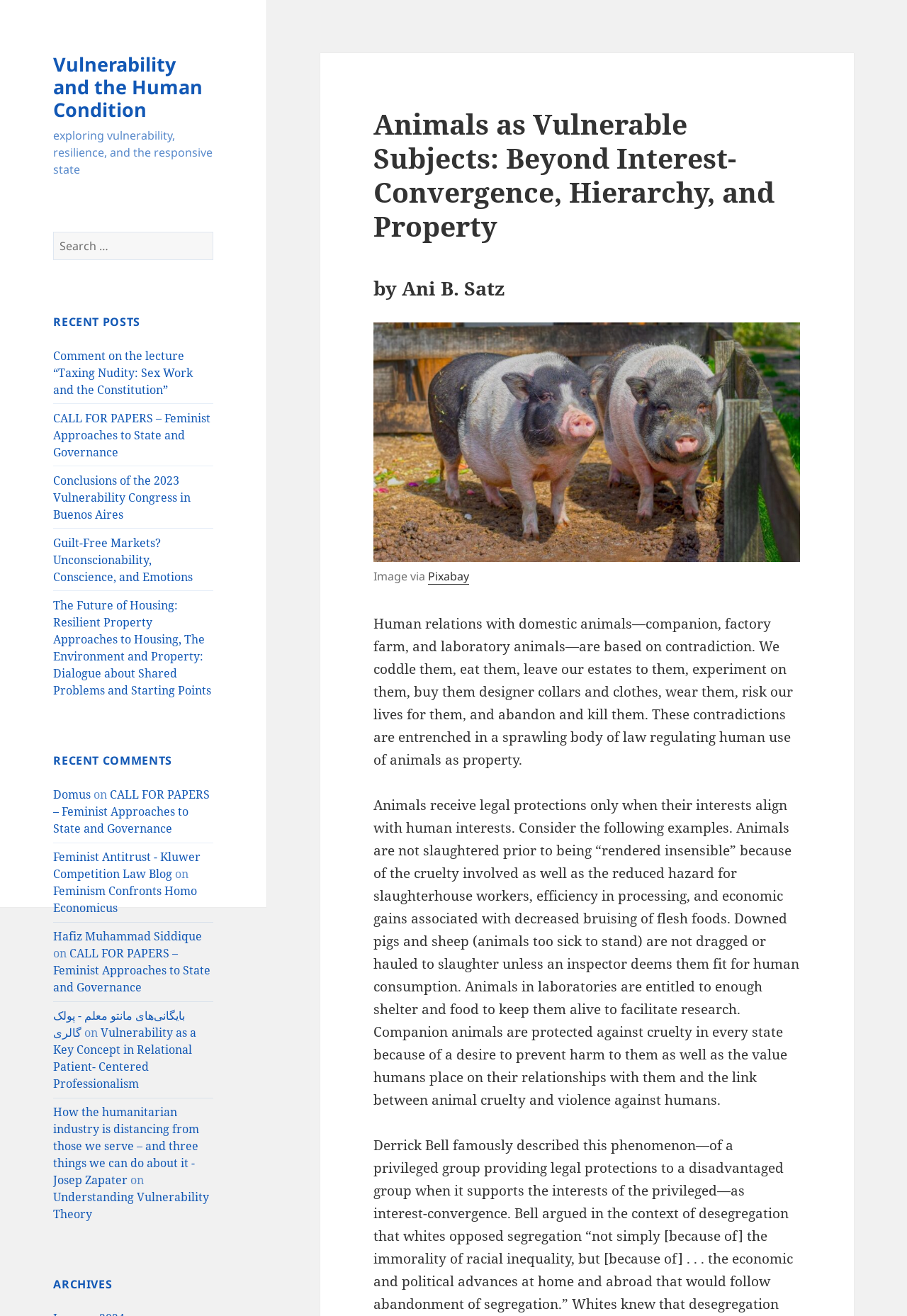What is the purpose of the 'Archives' section?
Answer briefly with a single word or phrase based on the image.

To access older content